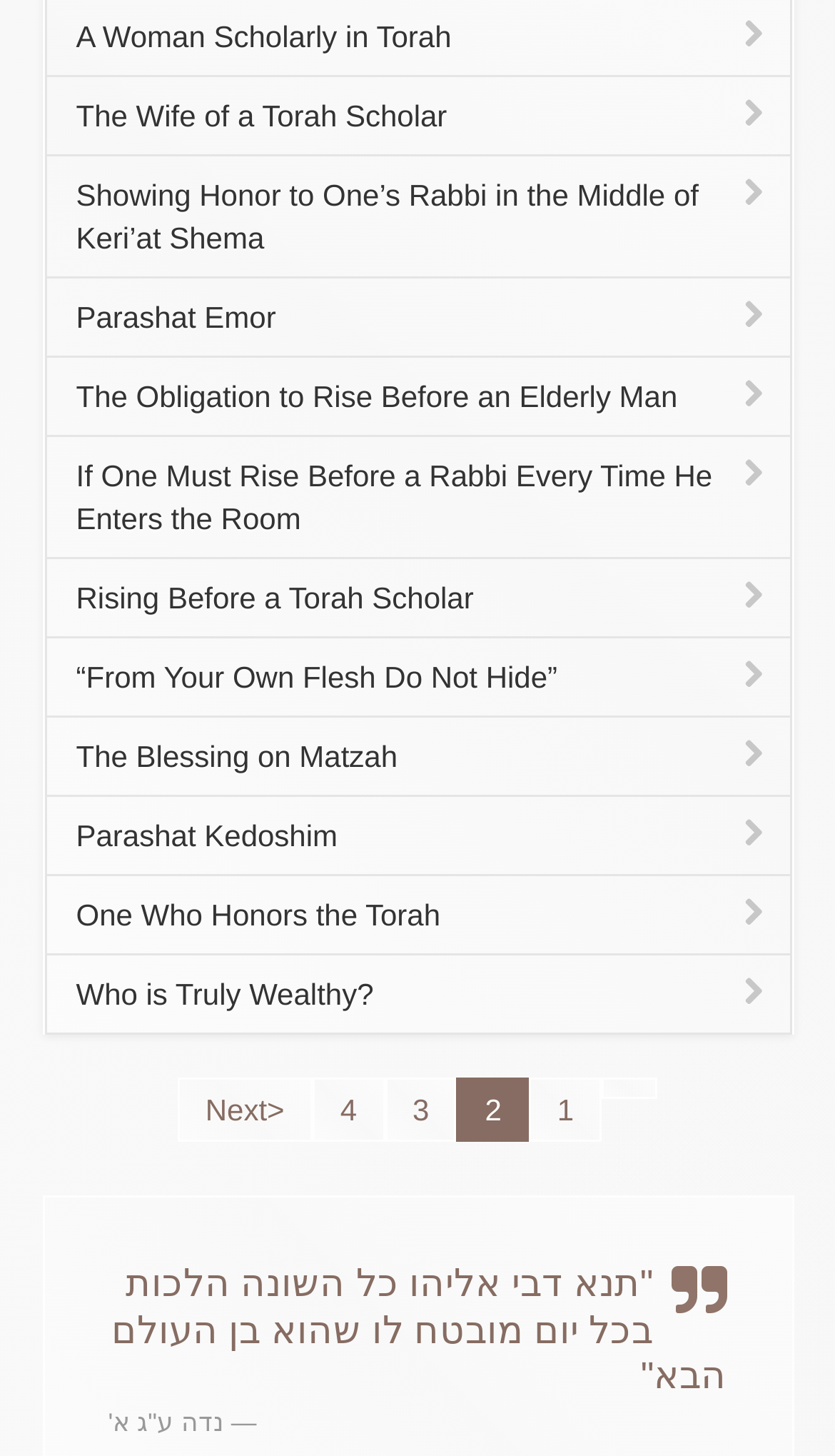Find the bounding box coordinates for the HTML element specified by: "Parashat Emor".

[0.053, 0.189, 0.947, 0.245]